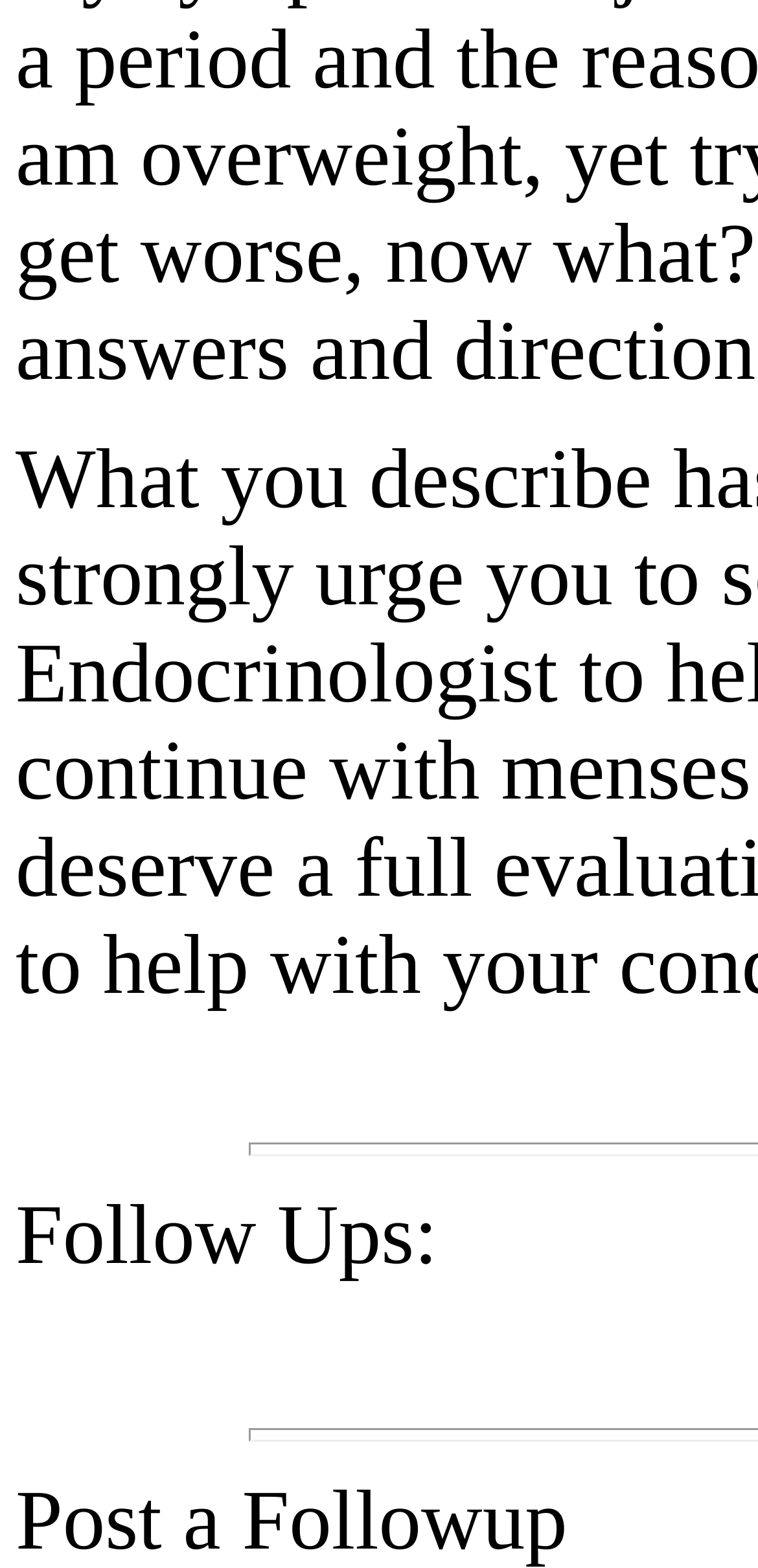Given the element description "Post a Followup" in the screenshot, predict the bounding box coordinates of that UI element.

[0.021, 0.94, 0.749, 1.0]